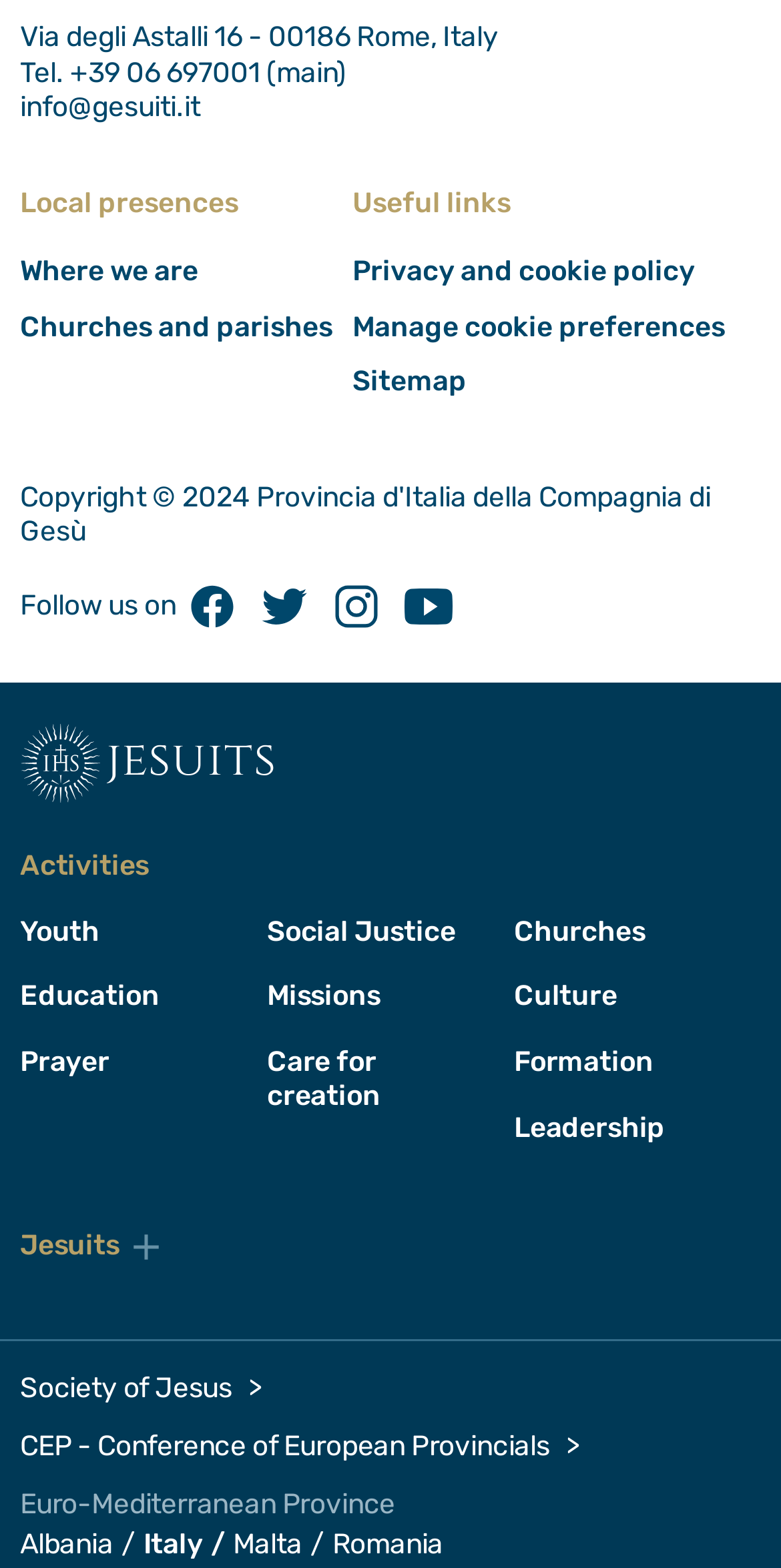Please find the bounding box for the UI element described by: "Youtube".

[0.503, 0.364, 0.595, 0.41]